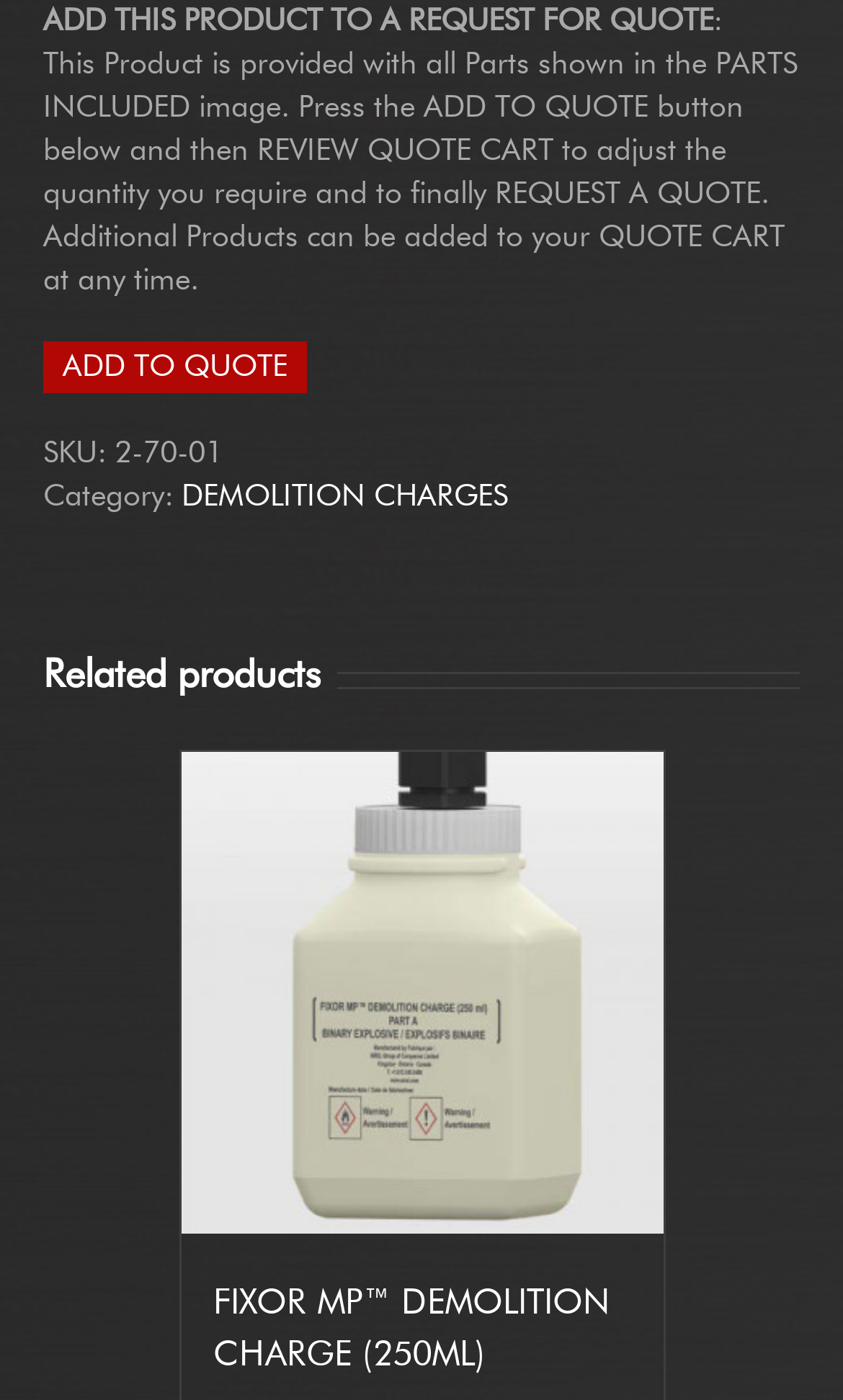Using the image as a reference, answer the following question in as much detail as possible:
What is the product SKU?

The product SKU can be found in the section above the 'ADD TO QUOTE' button, where it is labeled as 'SKU:' and has the value '2-70-01'.